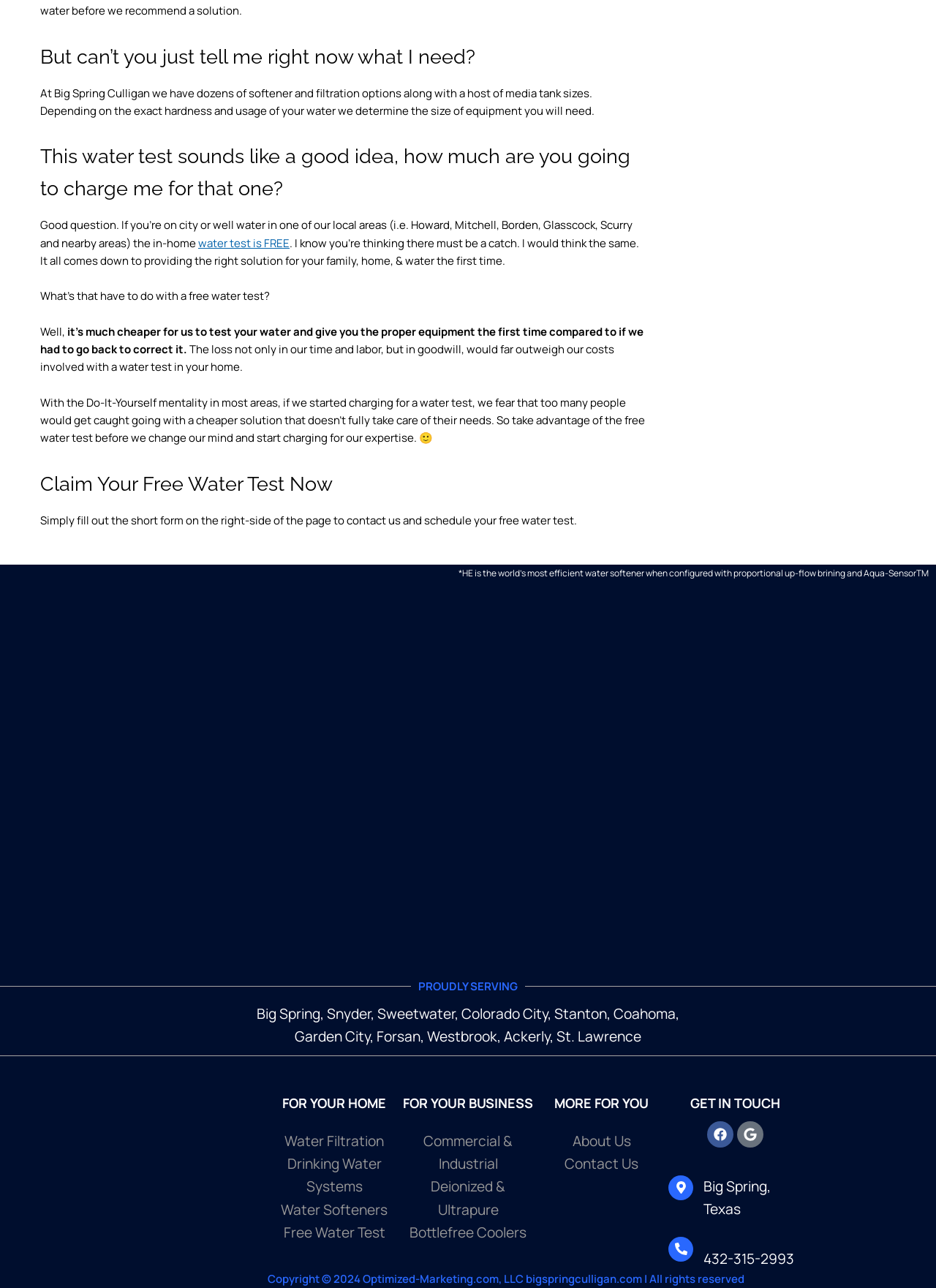Identify the bounding box for the UI element that is described as follows: "TEXT US".

None